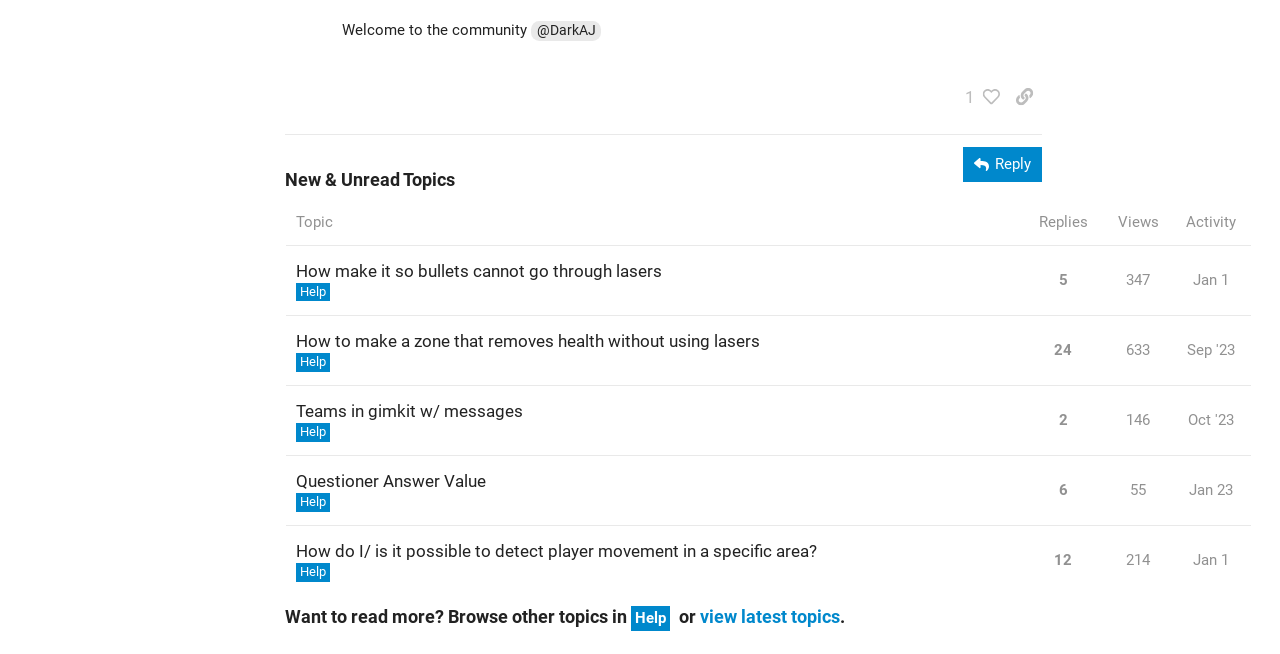Provide the bounding box coordinates in the format (top-left x, top-left y, bottom-right x, bottom-right y). All values are floating point numbers between 0 and 1. Determine the bounding box coordinate of the UI element described as: Teams in gimkit w/ messages

[0.231, 0.59, 0.409, 0.667]